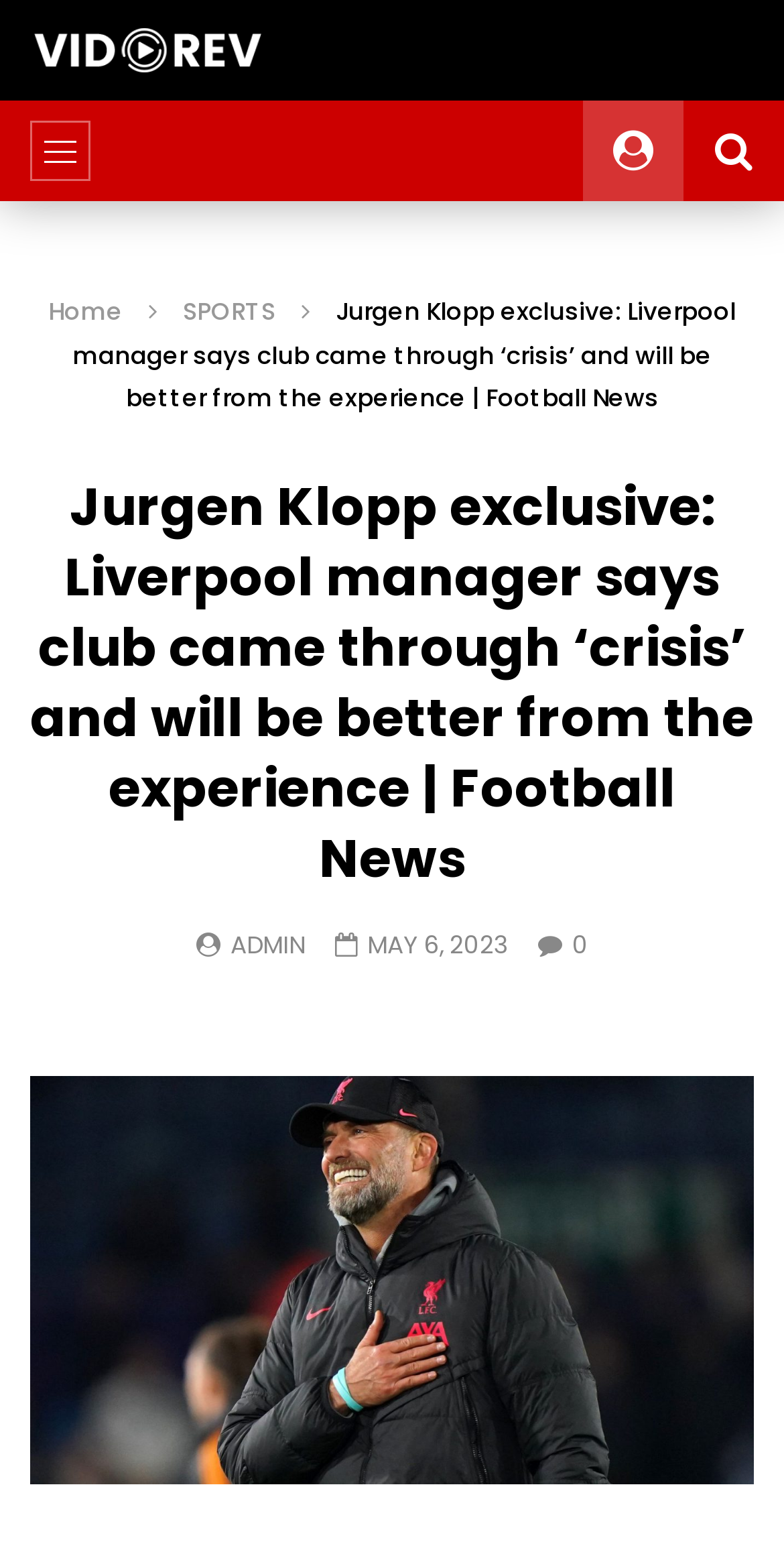What is the category of the article?
Carefully analyze the image and provide a detailed answer to the question.

I found the answer by looking at the link element which contains the text 'SPORTS'. This link is likely a category or section of the website, indicating that the article is categorized under 'SPORTS'.